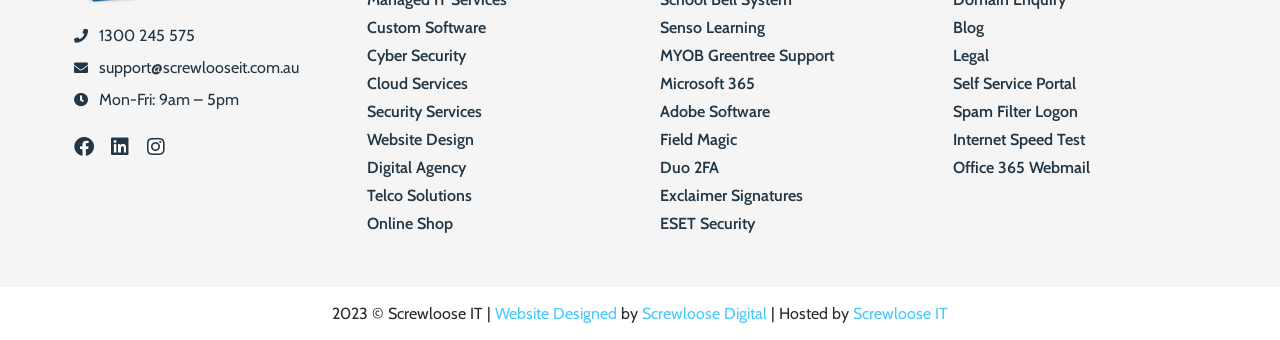Provide a short answer using a single word or phrase for the following question: 
What are the business hours?

Mon-Fri: 9am – 5pm